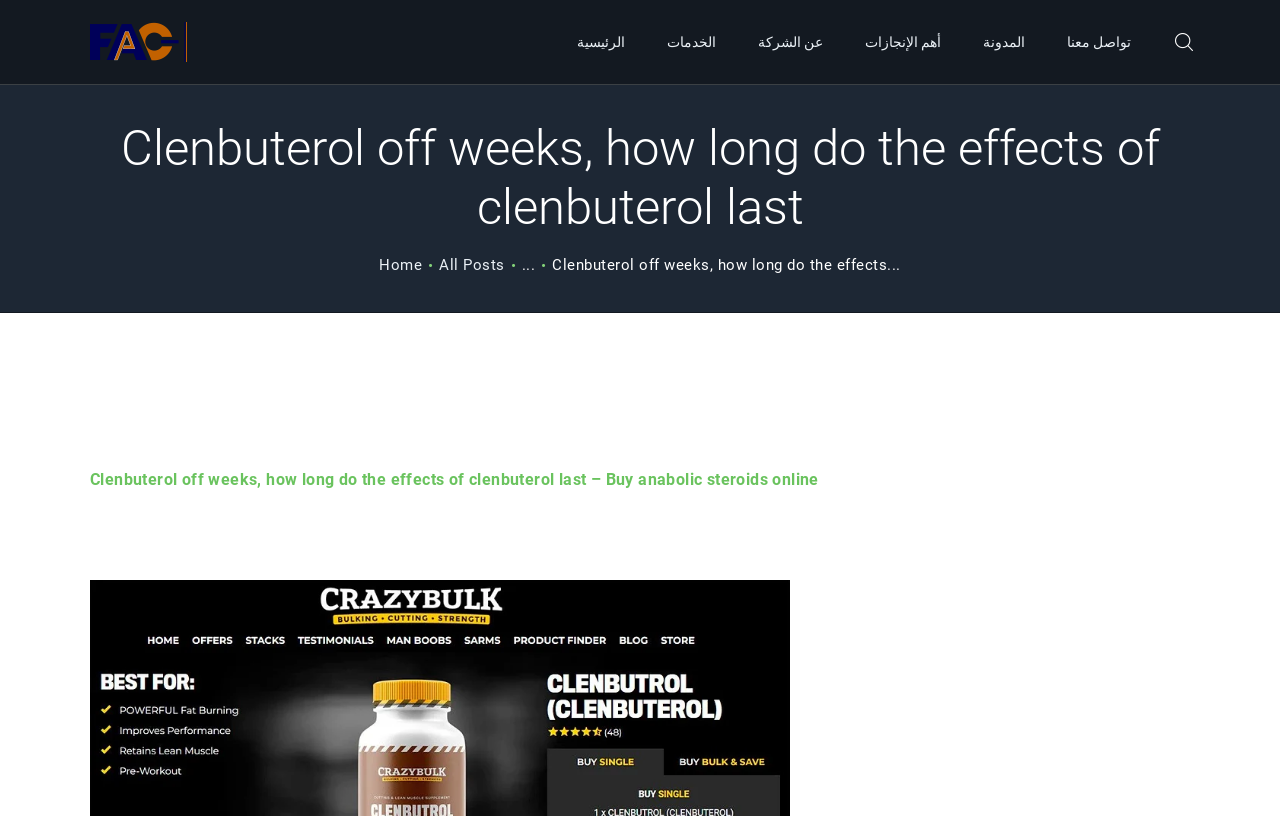What is the purpose of the button with the '' icon? Examine the screenshot and reply using just one word or a brief phrase.

Submit search